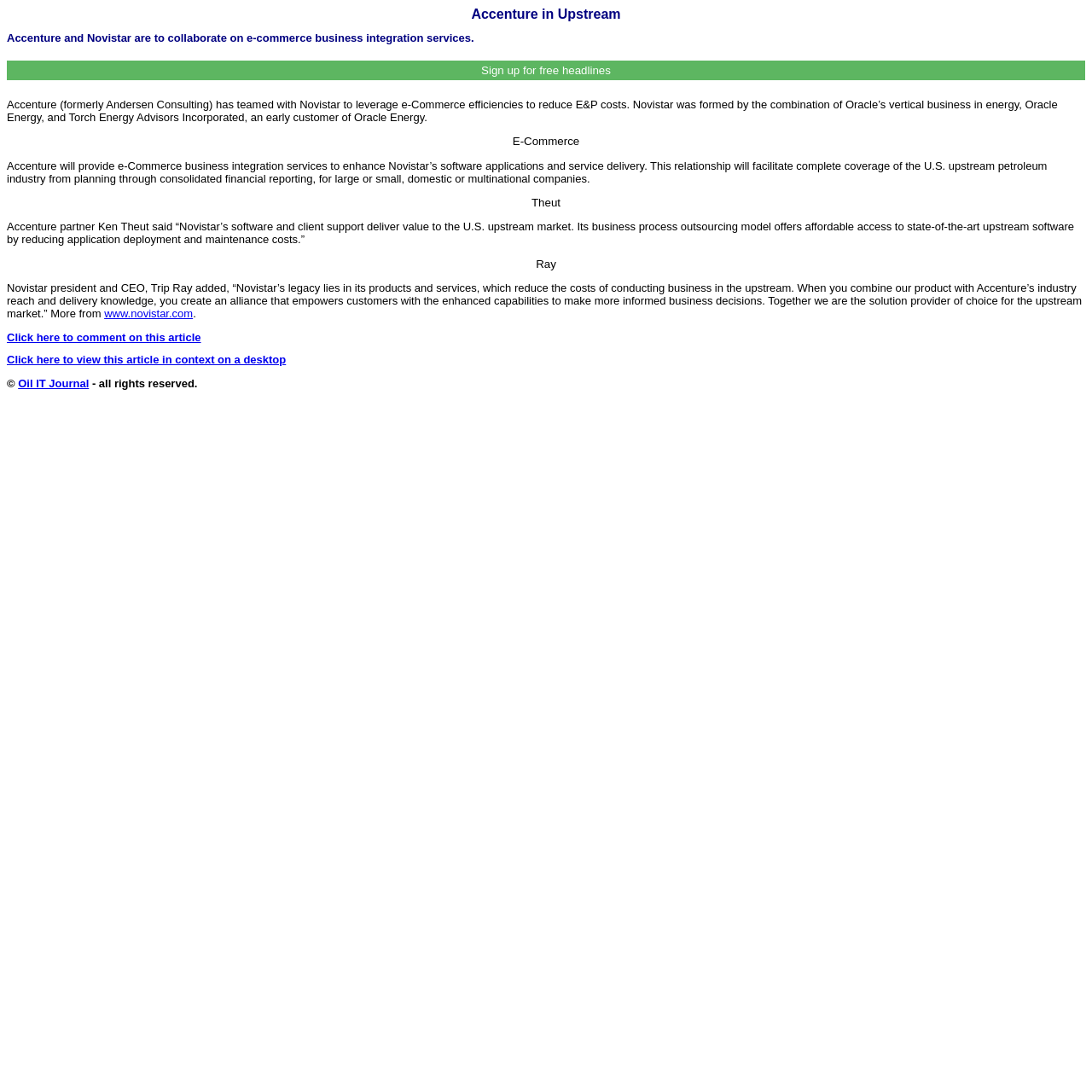What is the purpose of the collaboration?
From the screenshot, supply a one-word or short-phrase answer.

E-Commerce business integration services